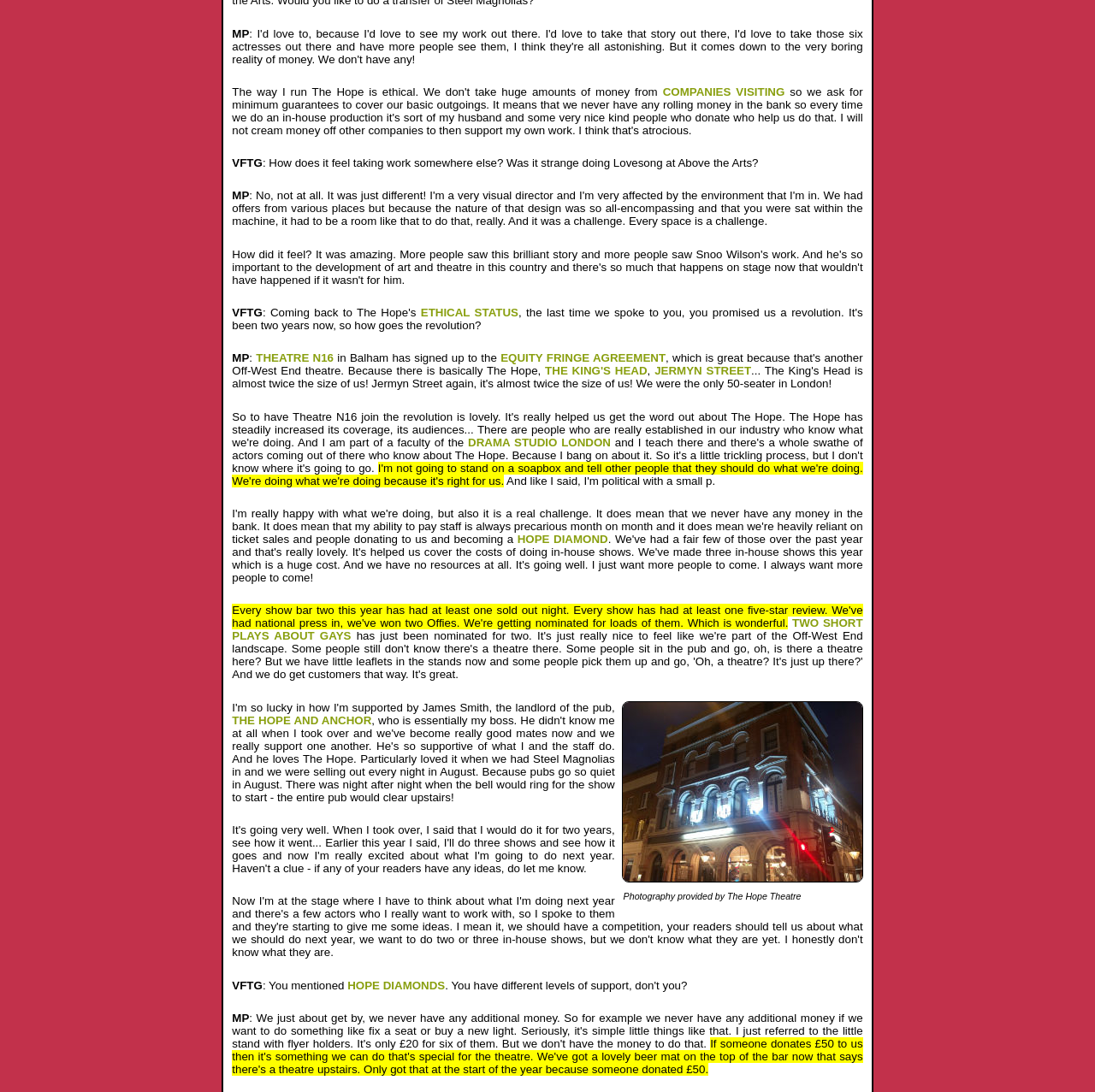Please locate the bounding box coordinates of the element's region that needs to be clicked to follow the instruction: "Click COMPANIES VISITING". The bounding box coordinates should be provided as four float numbers between 0 and 1, i.e., [left, top, right, bottom].

[0.605, 0.078, 0.717, 0.09]